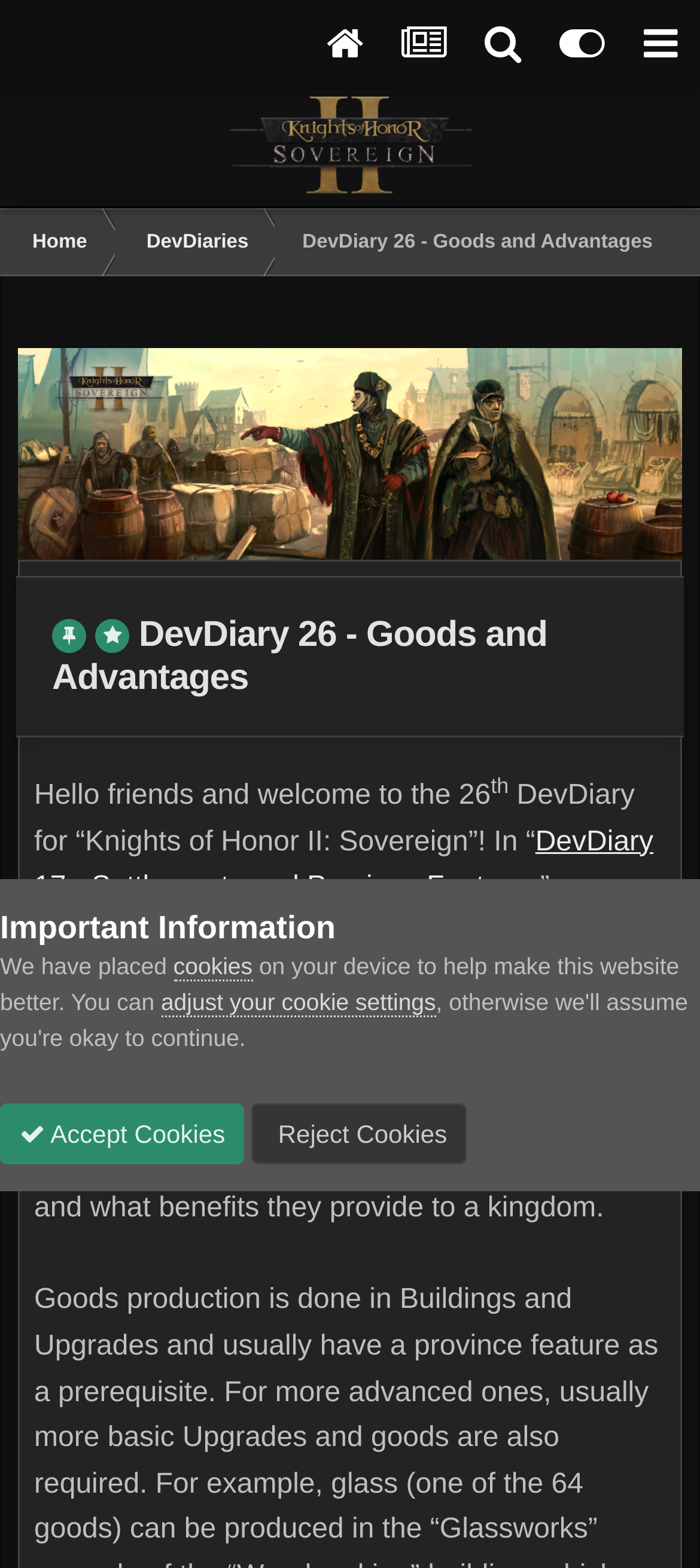What is the website using to help make it better?
Using the information from the image, provide a comprehensive answer to the question.

I found the answer by reading the text under the 'Important Information' heading, which states that cookies have been placed on the device to help make the website better.